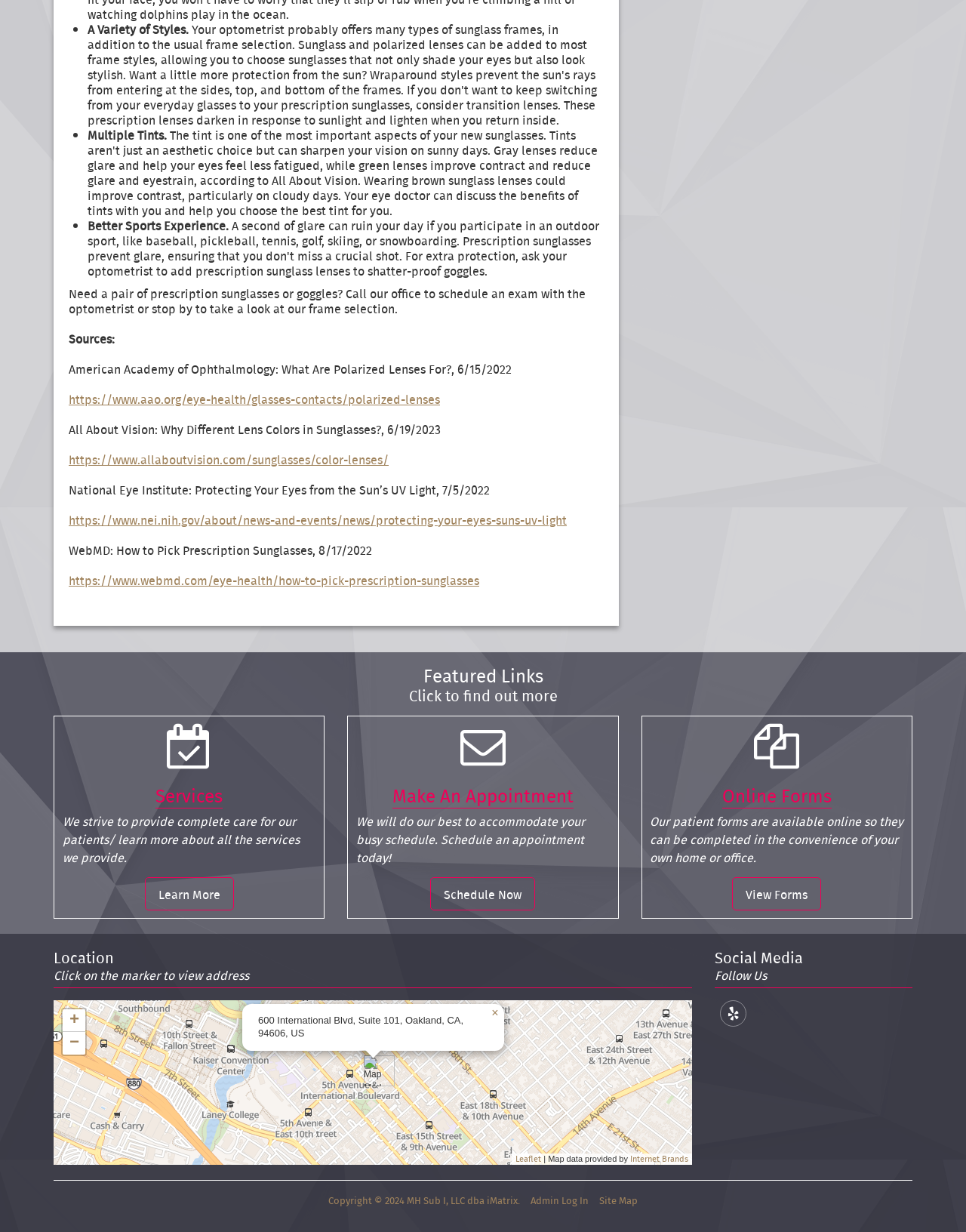Provide the bounding box coordinates for the UI element described in this sentence: "aria-label="icon yelp" title="Yelp"". The coordinates should be four float values between 0 and 1, i.e., [left, top, right, bottom].

[0.745, 0.771, 0.773, 0.792]